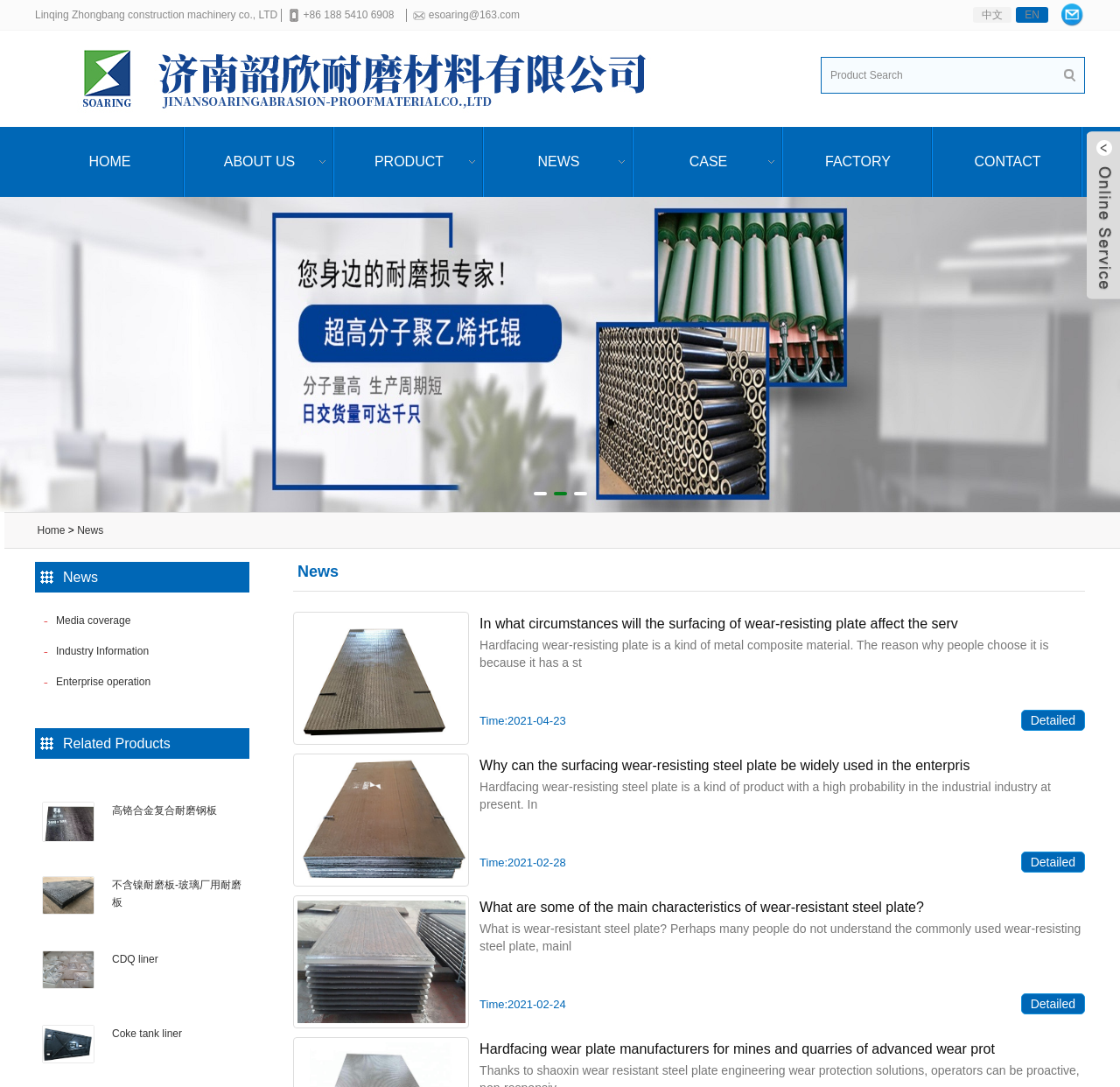Describe every aspect of the webpage comprehensively.

The webpage is about News-China Soaring, a company that specializes in construction machinery and wear-resistant steel plates. At the top of the page, there is a header section with the company name, contact information, and language options. Below the header, there is a navigation menu with links to different sections of the website, including Home, About Us, Product, News, Case, Factory, and Contact.

On the left side of the page, there is a search bar with a button next to it. Above the search bar, there is a link to a news article about wear-resistant steel plates. Below the search bar, there are several links to different news articles, including "Media coverage", "Industry Information", and "Enterprise operation".

The main content of the page is a news section with several articles about wear-resistant steel plates. Each article has a title, a brief summary, and a "Detailed" link to read more. The articles are accompanied by images related to the topic. The titles of the articles include "In what circumstances will the surfacing of wear-resisting plate affect the service life?", "Why can the surfacing wear-resisting steel plate be widely used in the enterprise?", and "What are some of the main characteristics of wear-resistant steel plate?".

On the right side of the page, there is a section titled "Related Products" with links to different types of wear-resistant steel plates, including "高铬合金复合耐磨钢板", "不含镍耐磨板-玻璃厂用耐磨板", "CDQ liner", and "Coke tank liner". Each link has an accompanying image.